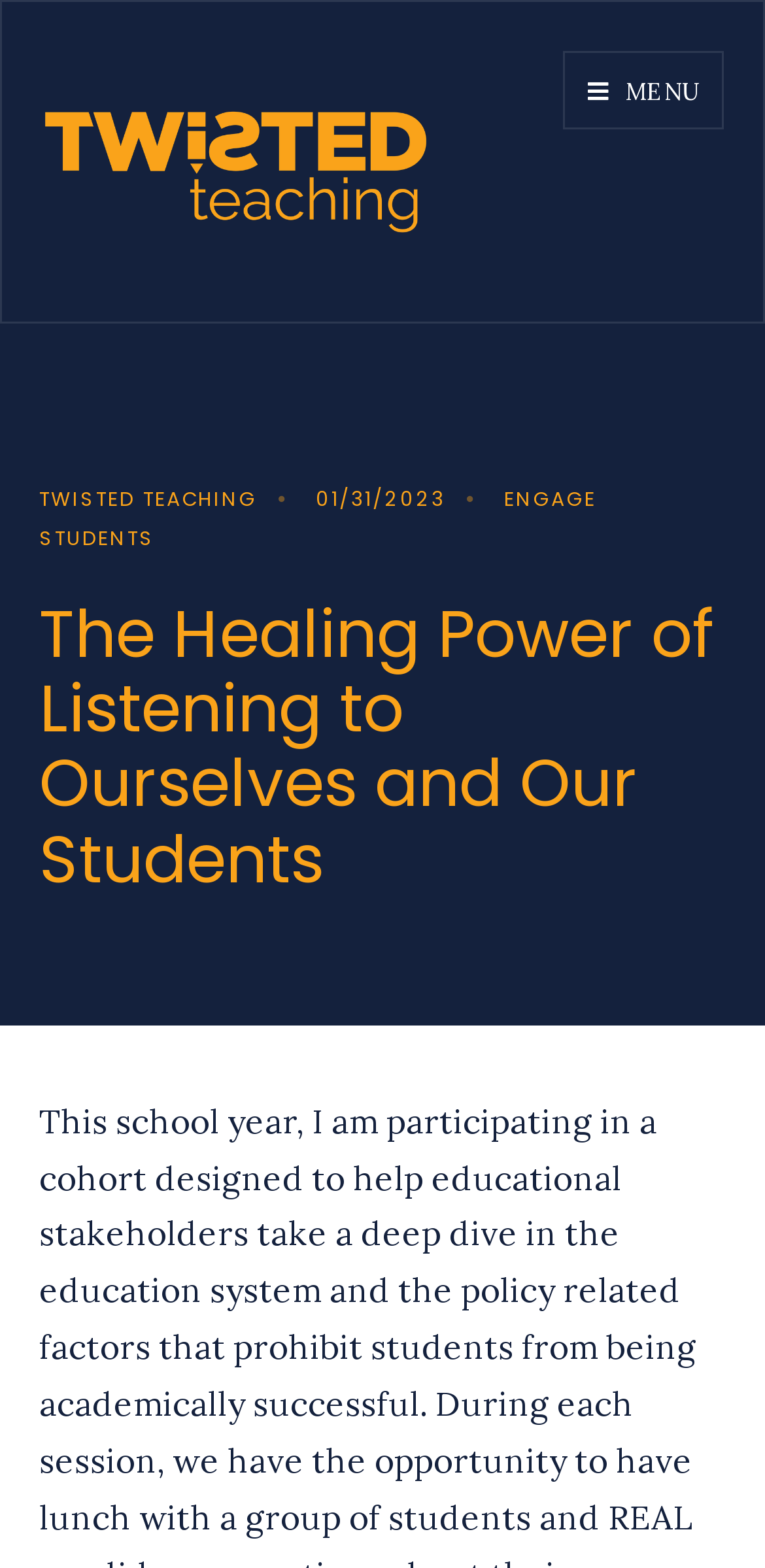Produce a meticulous description of the webpage.

The webpage is about the importance of listening to oneself and students, as indicated by the title "The Healing Power of Listening to Ourselves and Our Students". At the top left corner, there is an image with the text "TwistED Teaching". 

On the top right corner, there is a menu with the label "MENU". Below the image, there are several links, including "TWISTED TEACHING", "ENGAGE STUDENTS", and an icon represented by "\uf00d". These links are aligned horizontally and are positioned near the top of the page. 

To the right of the "TWISTED TEACHING" link, there is a bullet point, followed by the date "01/31/2023". 

The main heading "The Healing Power of Listening to Ourselves and Our Students" is centered on the page, below the links and image. 

At the top of the page, there is a search bar with a placeholder text "Search...". The search bar is accompanied by a "SEARCH" button to its right.